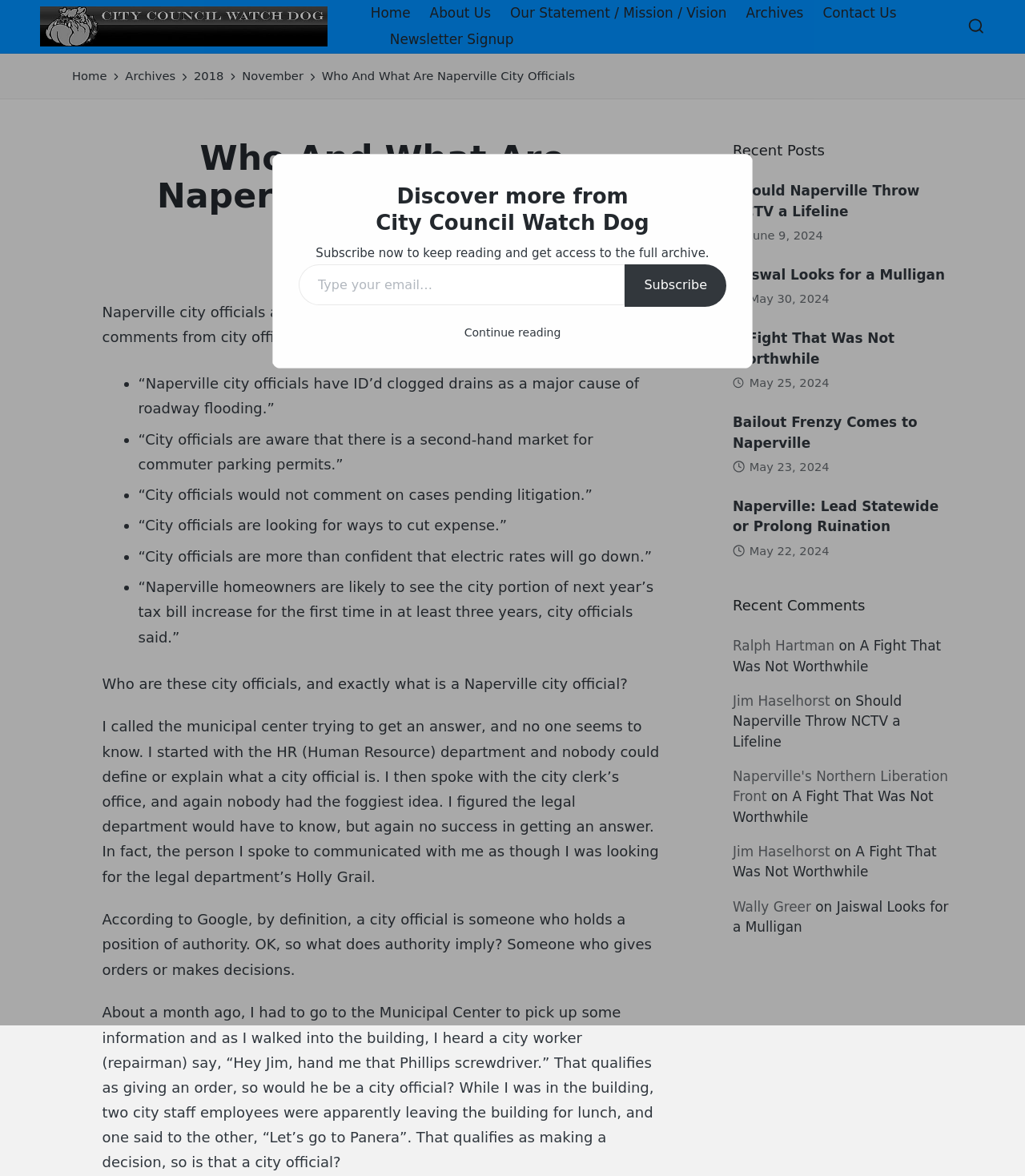What is the name of the person who commented on the post 'A Fight That Was Not Worthwhile'?
Look at the screenshot and provide an in-depth answer.

The name of the person who commented on the post 'A Fight That Was Not Worthwhile' can be found in the 'Recent Comments' section, where it says 'Jim Haselhorst'.